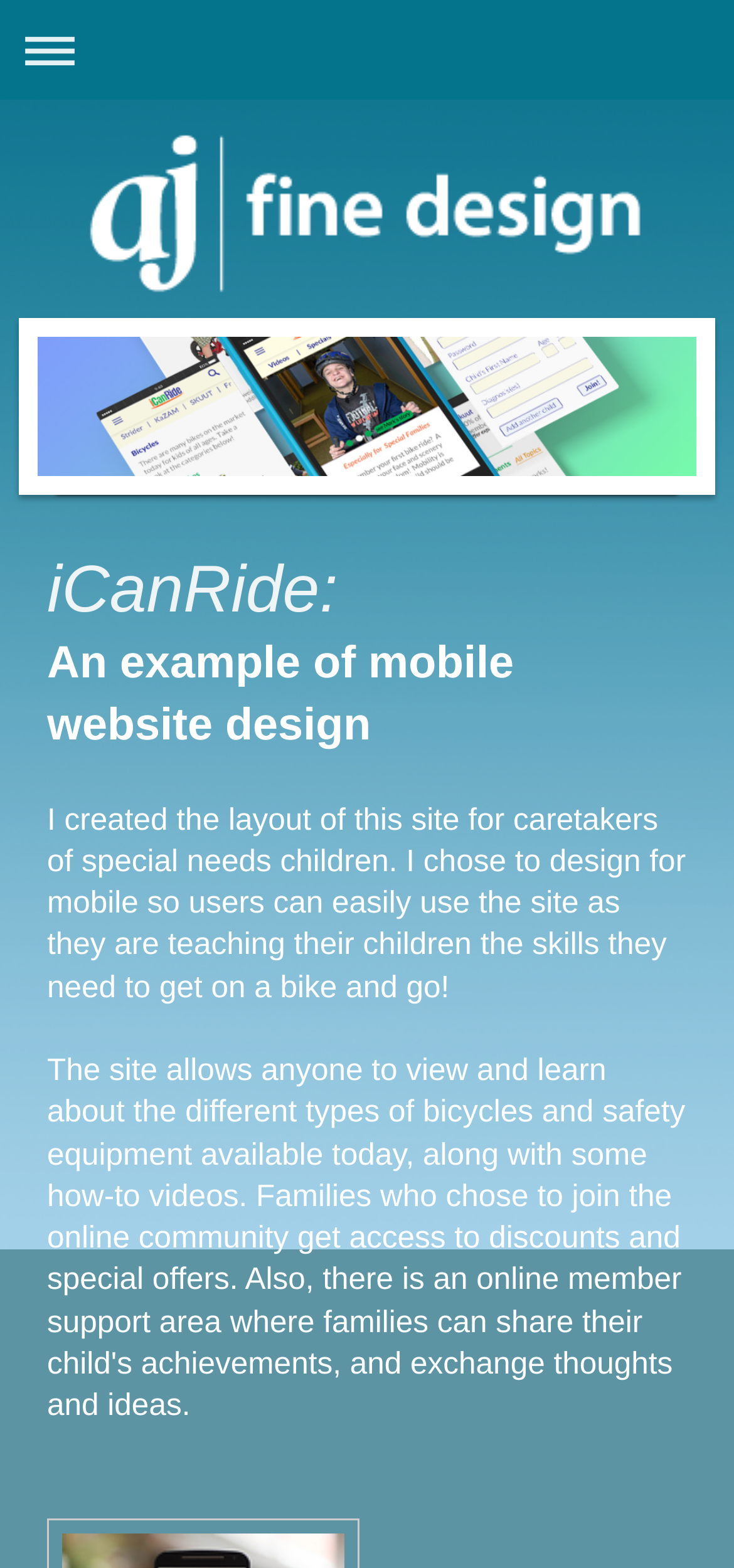Please answer the following question using a single word or phrase: 
What type of content is available on the iCanRide website?

How-to videos and safety equipment info